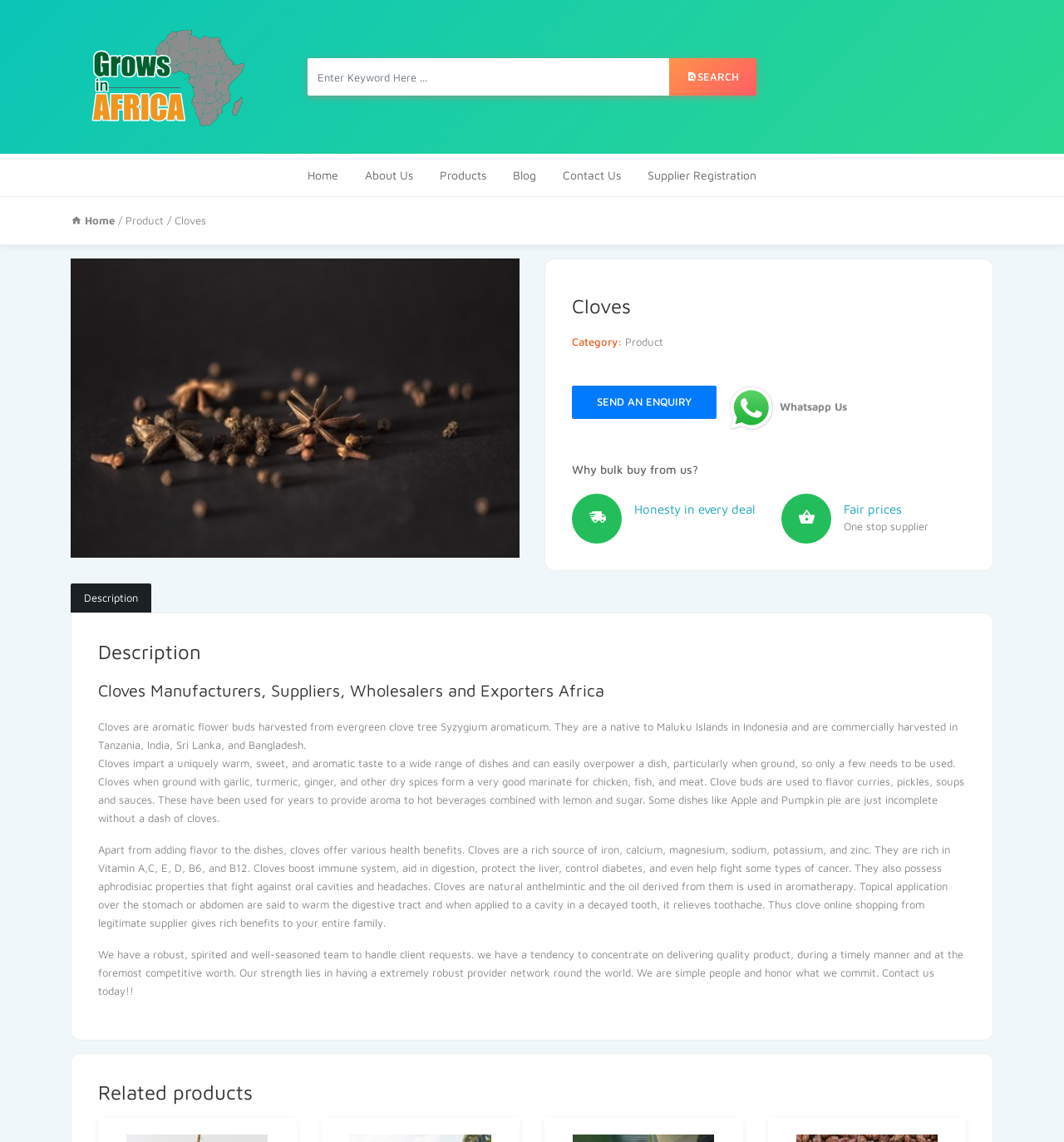Please give the bounding box coordinates of the area that should be clicked to fulfill the following instruction: "Click on the 'Home' link". The coordinates should be in the format of four float numbers from 0 to 1, i.e., [left, top, right, bottom].

[0.277, 0.135, 0.33, 0.172]